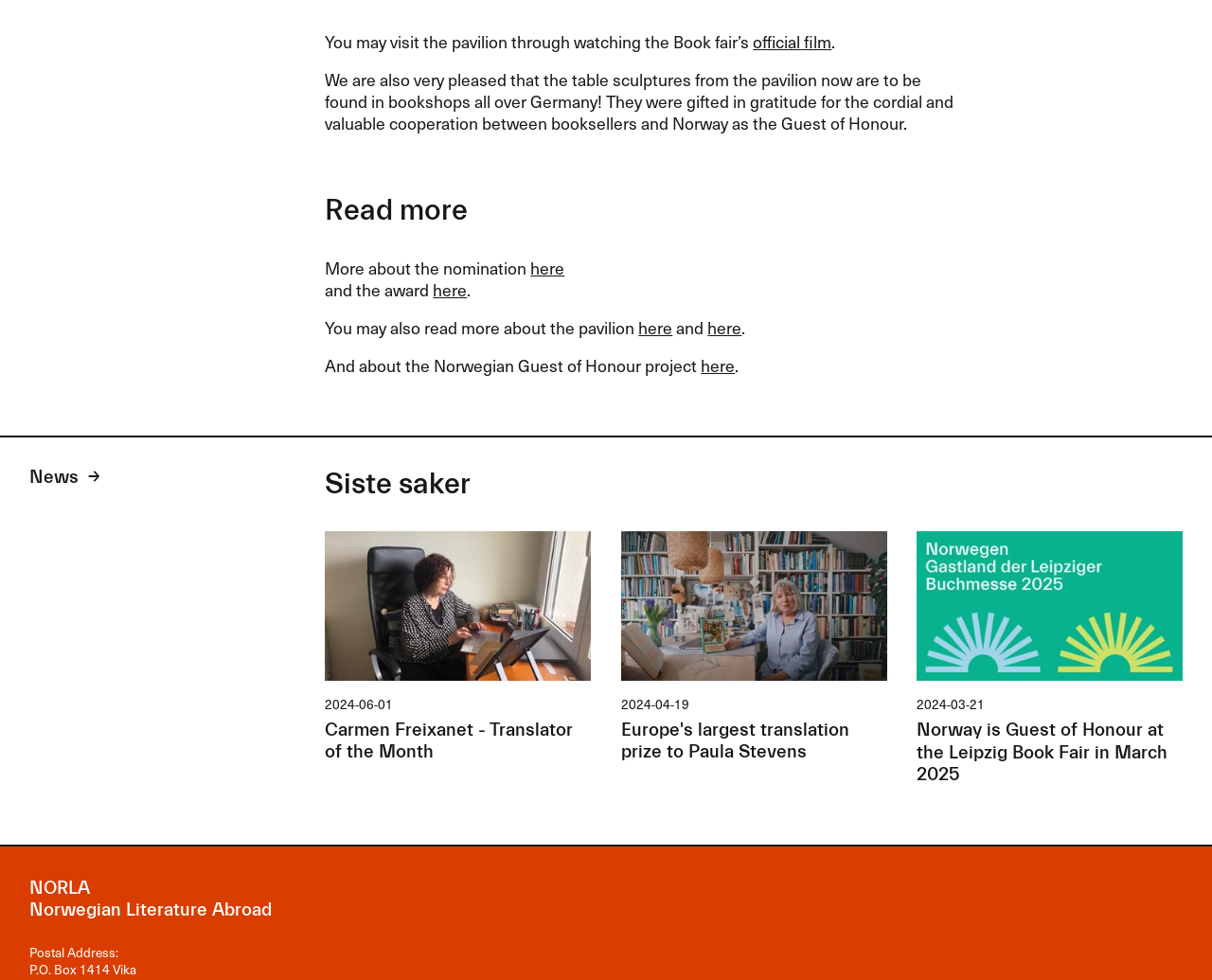Identify the bounding box coordinates of the region that should be clicked to execute the following instruction: "Check the news".

[0.024, 0.476, 0.083, 0.497]